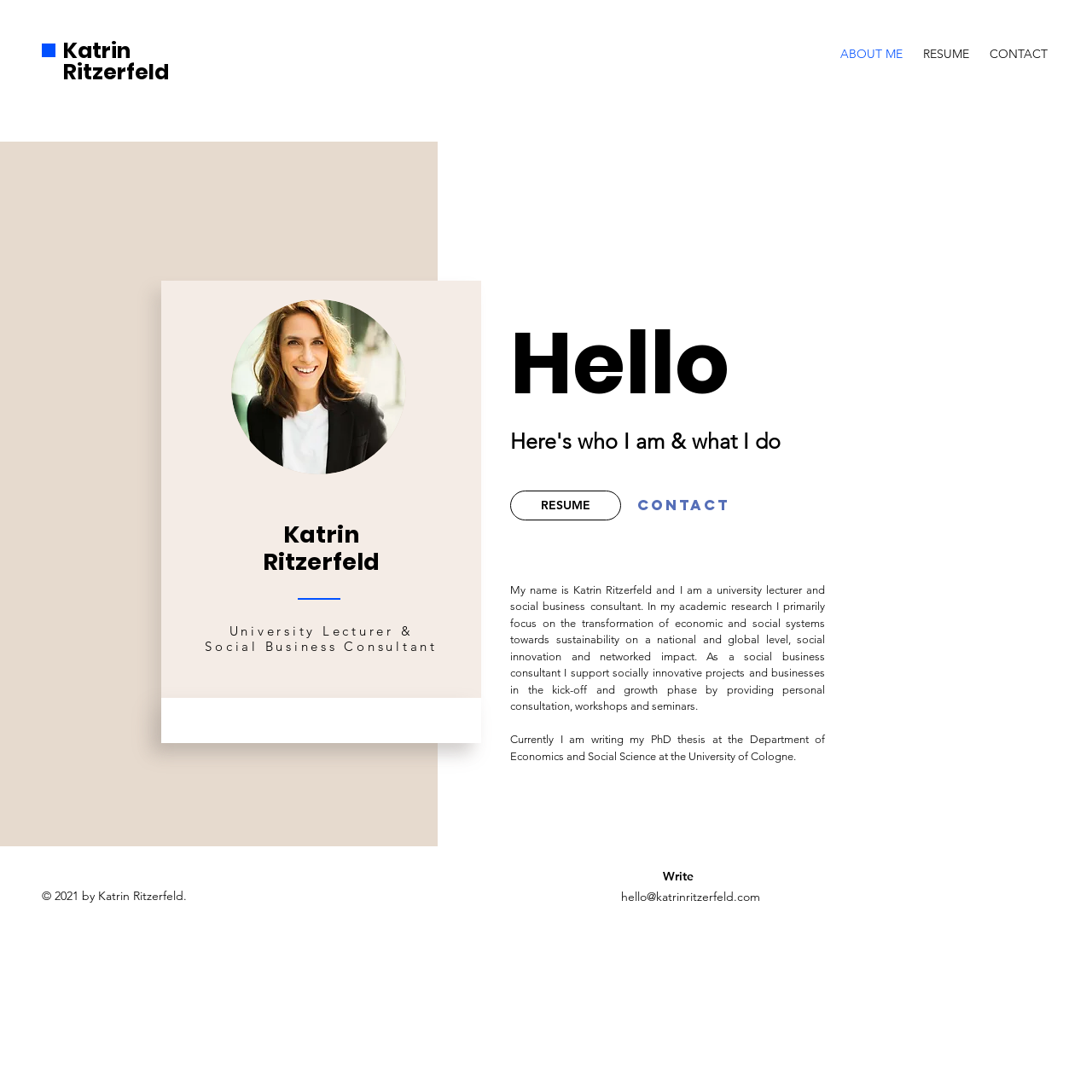What is the profession of Katrin Ritzerfeld?
Provide a thorough and detailed answer to the question.

Based on the webpage, Katrin Ritzerfeld's profession is mentioned in the heading and static text elements, which state that she is a University Lecturer and Social Business Consultant.